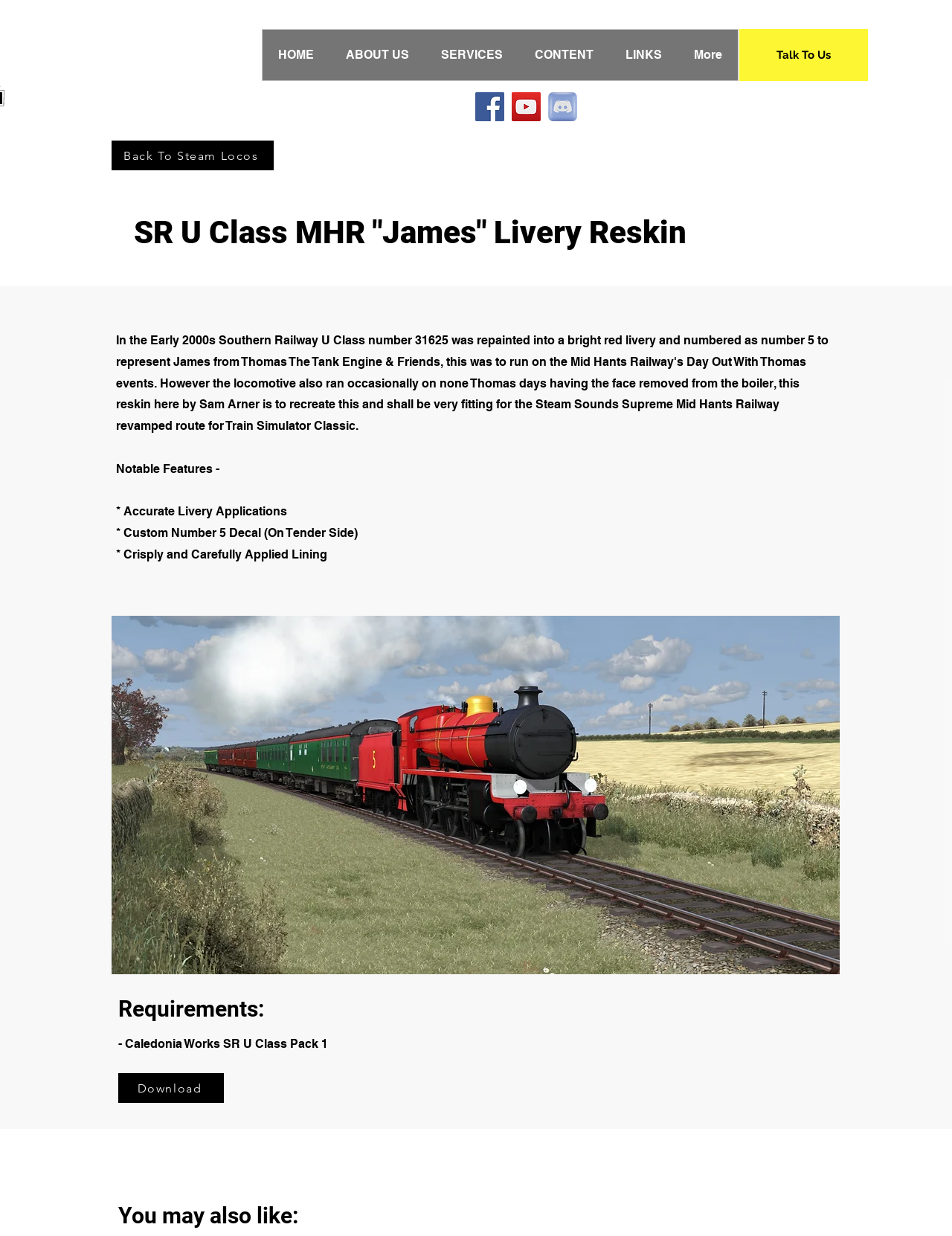Locate the bounding box coordinates of the area to click to fulfill this instruction: "Download the SR U Class MHR 'James' Livery Reskin". The bounding box should be presented as four float numbers between 0 and 1, in the order [left, top, right, bottom].

[0.124, 0.868, 0.235, 0.892]